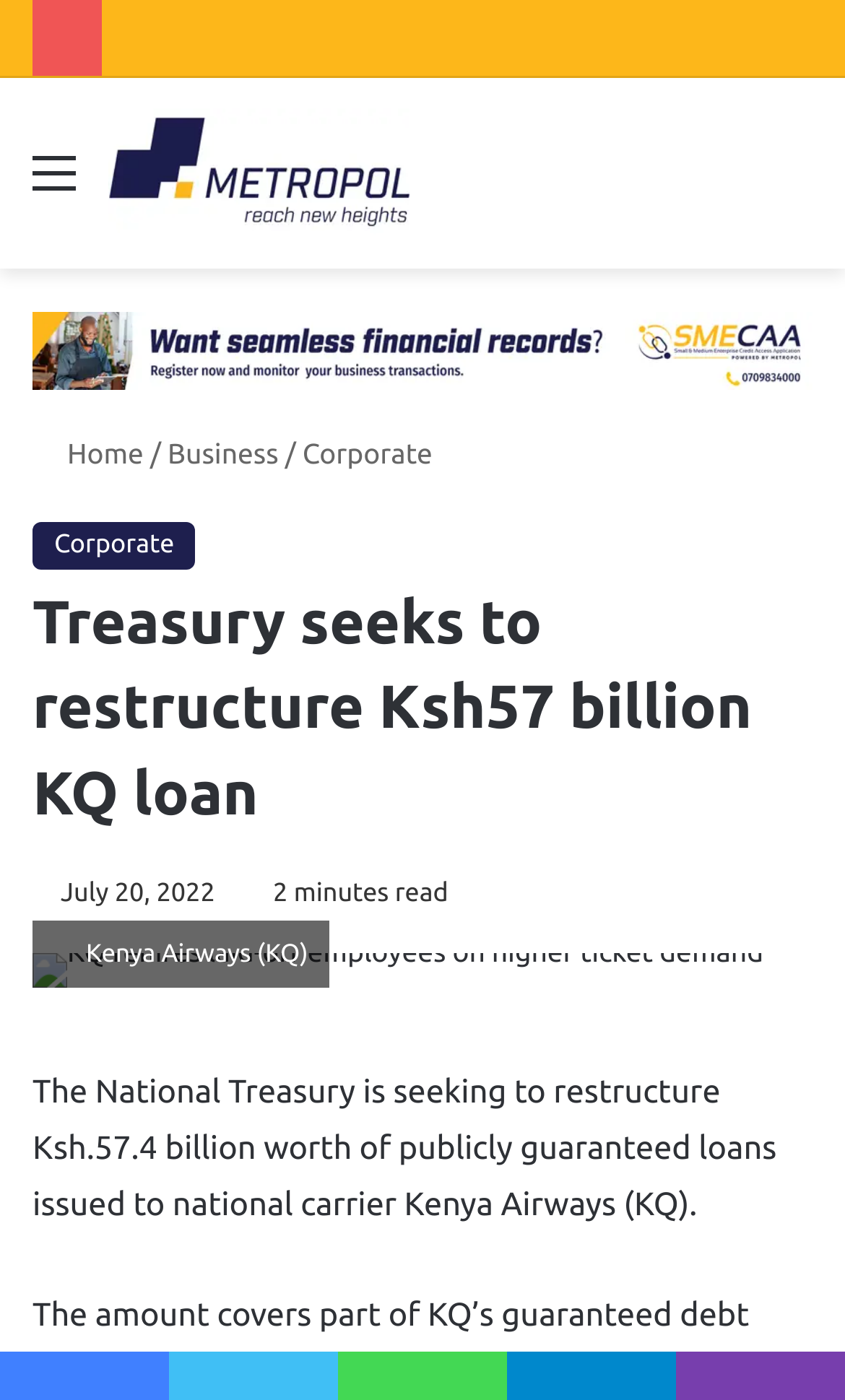Provide the bounding box coordinates for the specified HTML element described in this description: "Search for". The coordinates should be four float numbers ranging from 0 to 1, in the format [left, top, right, bottom].

[0.91, 0.101, 0.962, 0.17]